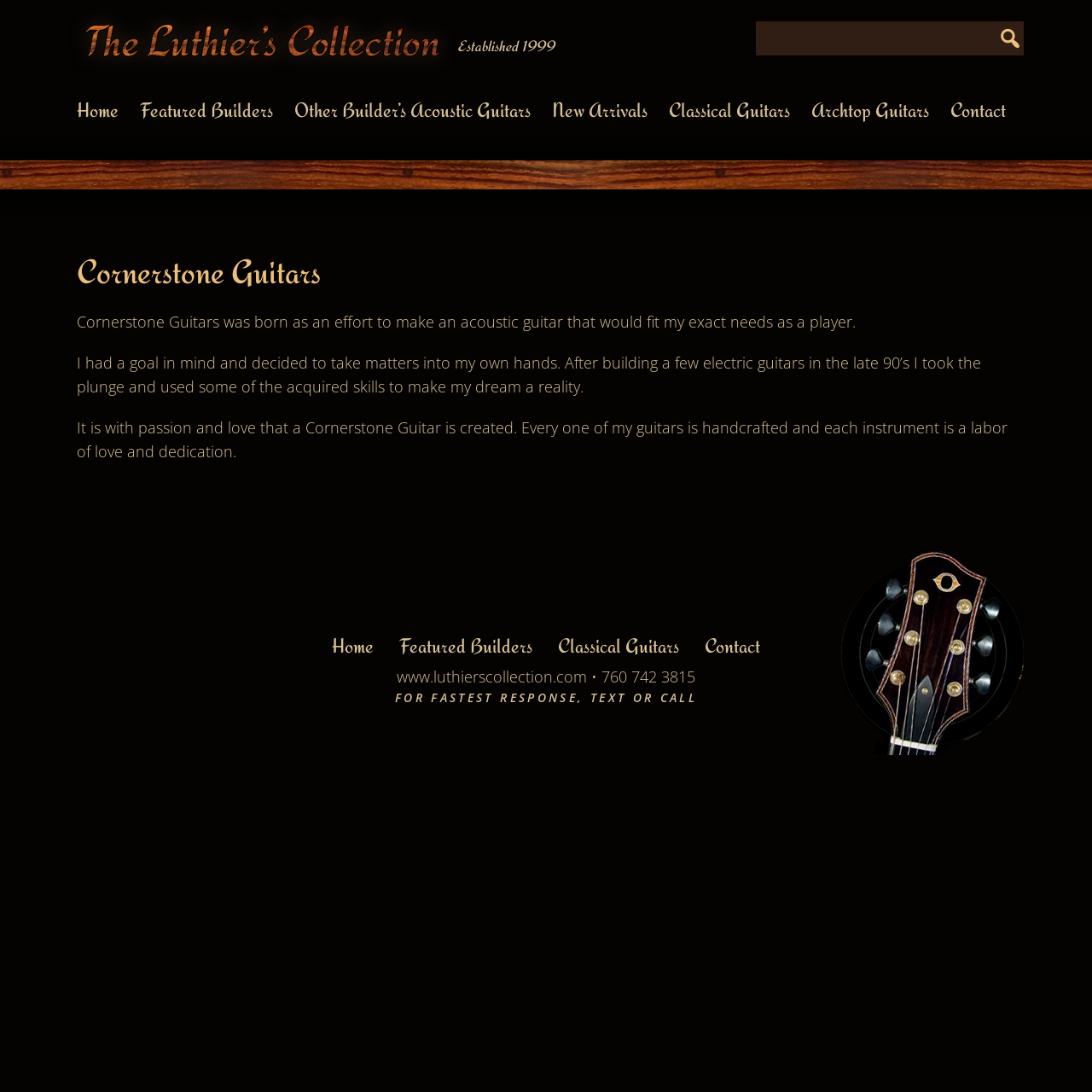Provide the bounding box coordinates of the HTML element this sentence describes: "Other Builder’s Acoustic Guitars". The bounding box coordinates consist of four float numbers between 0 and 1, i.e., [left, top, right, bottom].

[0.262, 0.077, 0.494, 0.126]